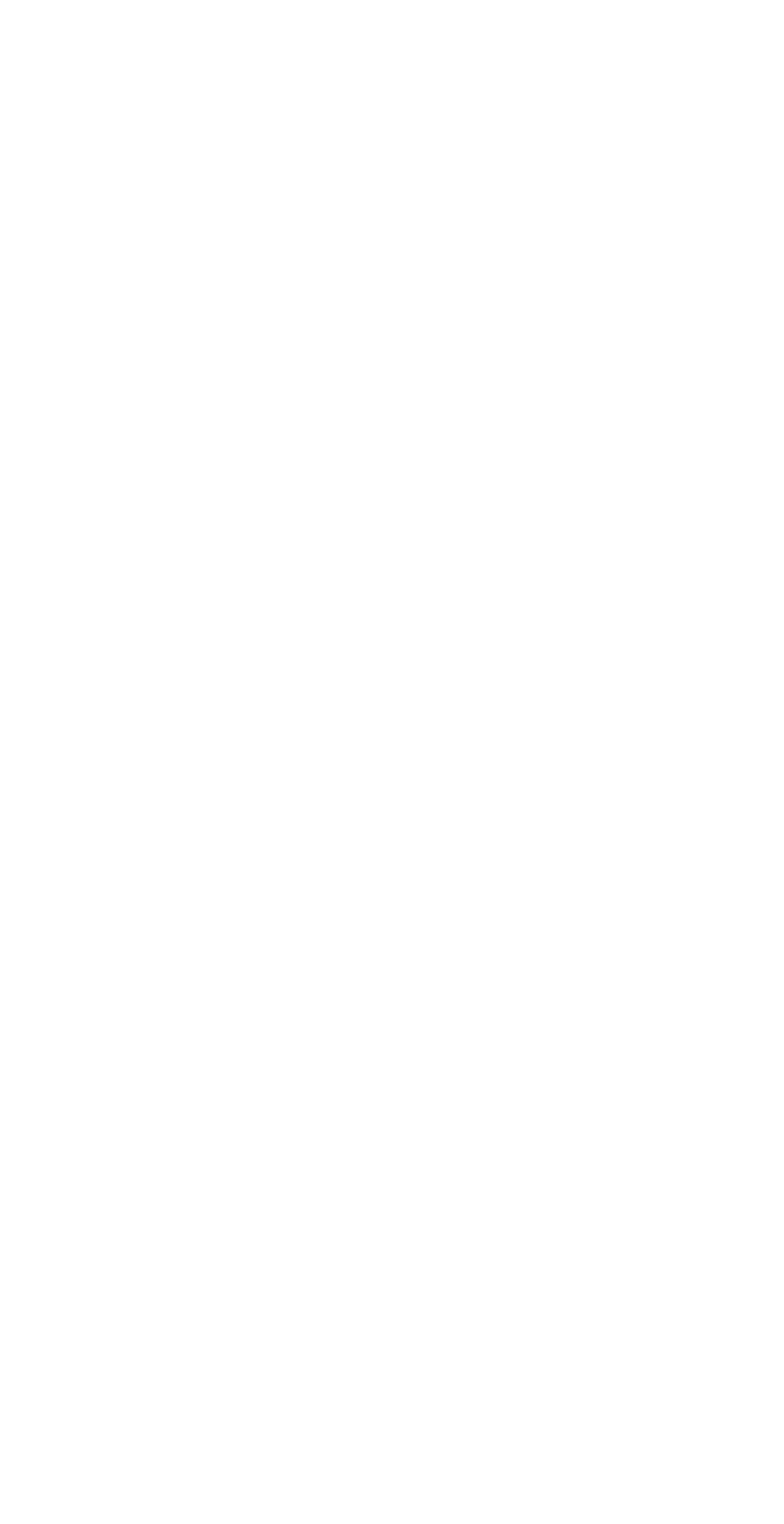How many links are in the top navigation bar?
Analyze the screenshot and provide a detailed answer to the question.

I counted the number of link elements in the top navigation bar and found that there are three links with bounding box coordinates [0.082, 0.044, 0.361, 0.137], [0.361, 0.044, 0.639, 0.138], and [0.639, 0.044, 0.918, 0.135].